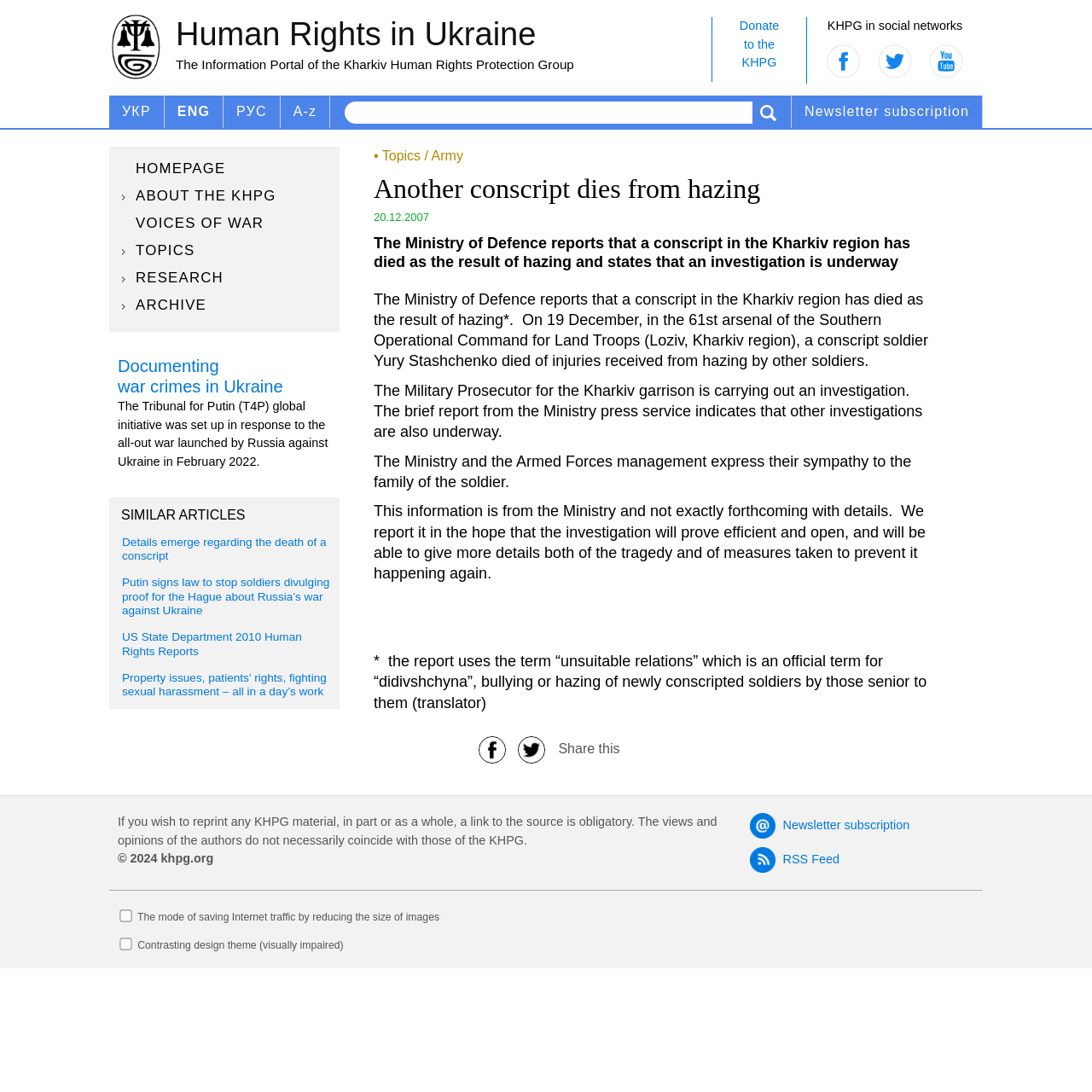Find the bounding box of the element with the following description: "Newsletter subscription". The coordinates must be four float numbers between 0 and 1, formatted as [left, top, right, bottom].

[0.725, 0.088, 0.899, 0.117]